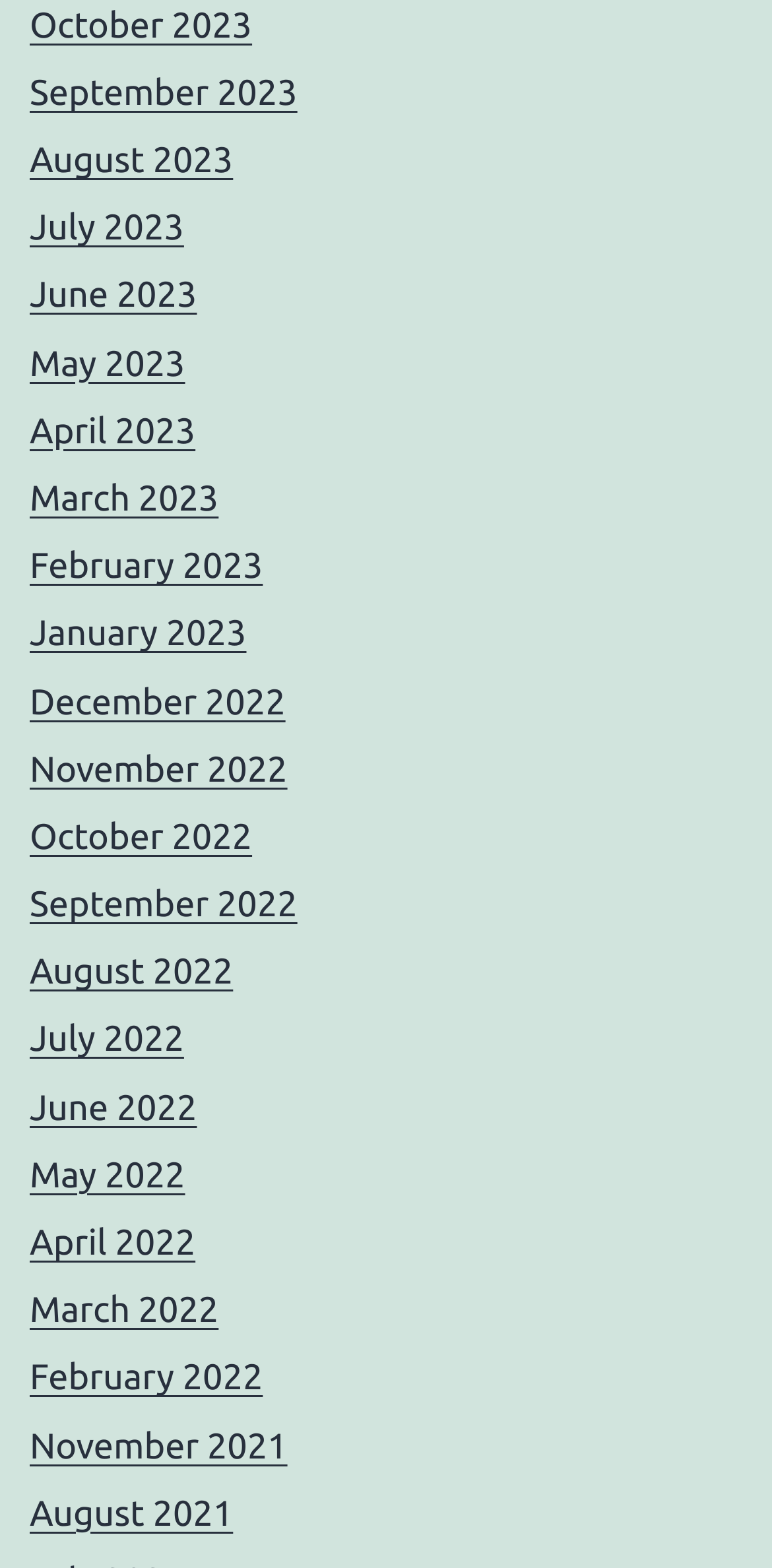Answer the question with a single word or phrase: 
How many links are there in the year 2022?

12